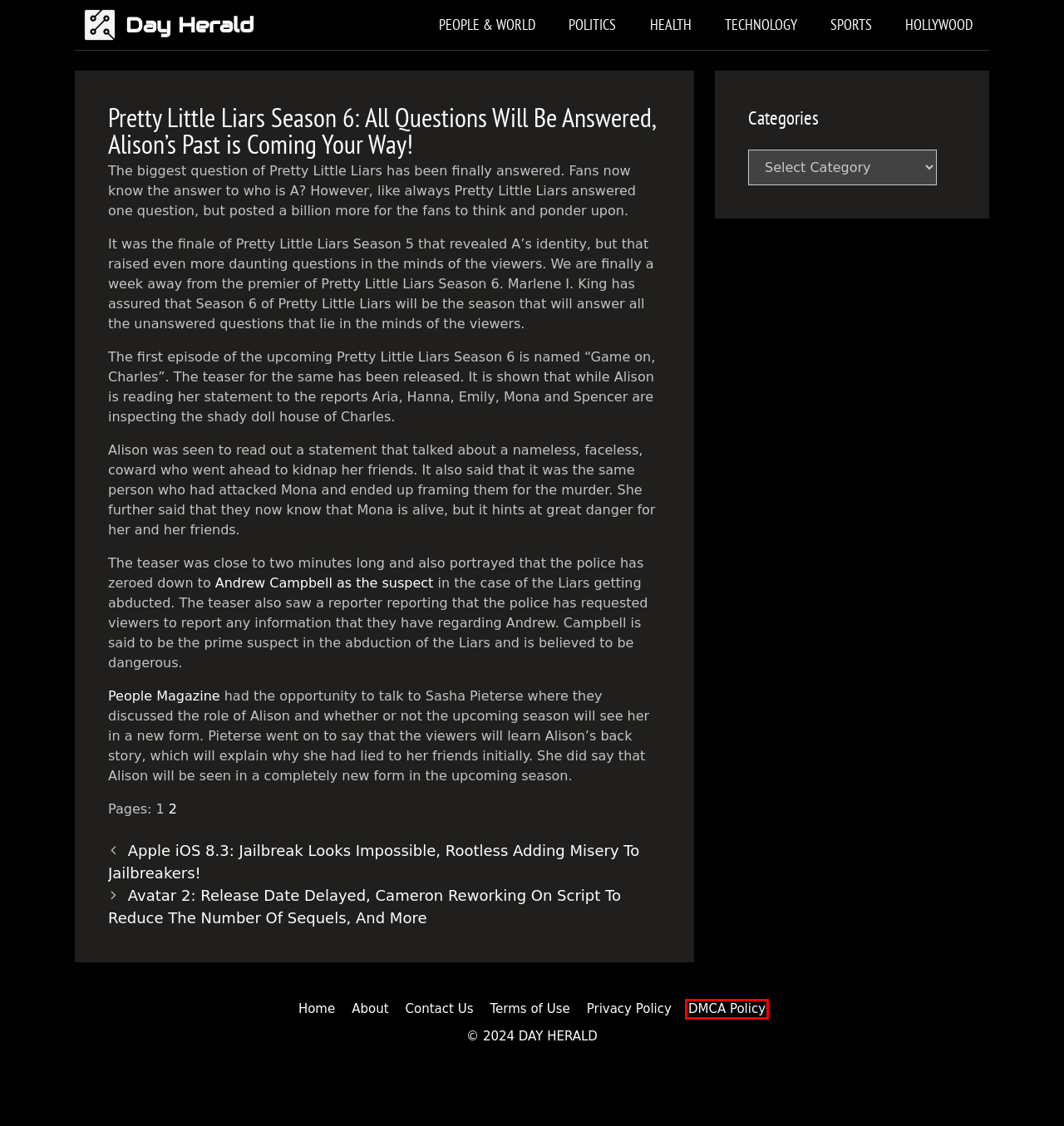Examine the screenshot of the webpage, noting the red bounding box around a UI element. Pick the webpage description that best matches the new page after the element in the red bounding box is clicked. Here are the candidates:
A. Terms of Use – Day Herald
B. Day Herald – Get the latest news on politics, sports, business, technology and celebrities.
C. DMCA Policy – Day Herald
D. Health – Day Herald
E. Privacy Policy – Day Herald
F. Politics – Day Herald
G. Sports – Day Herald
H. Technology – Day Herald

C